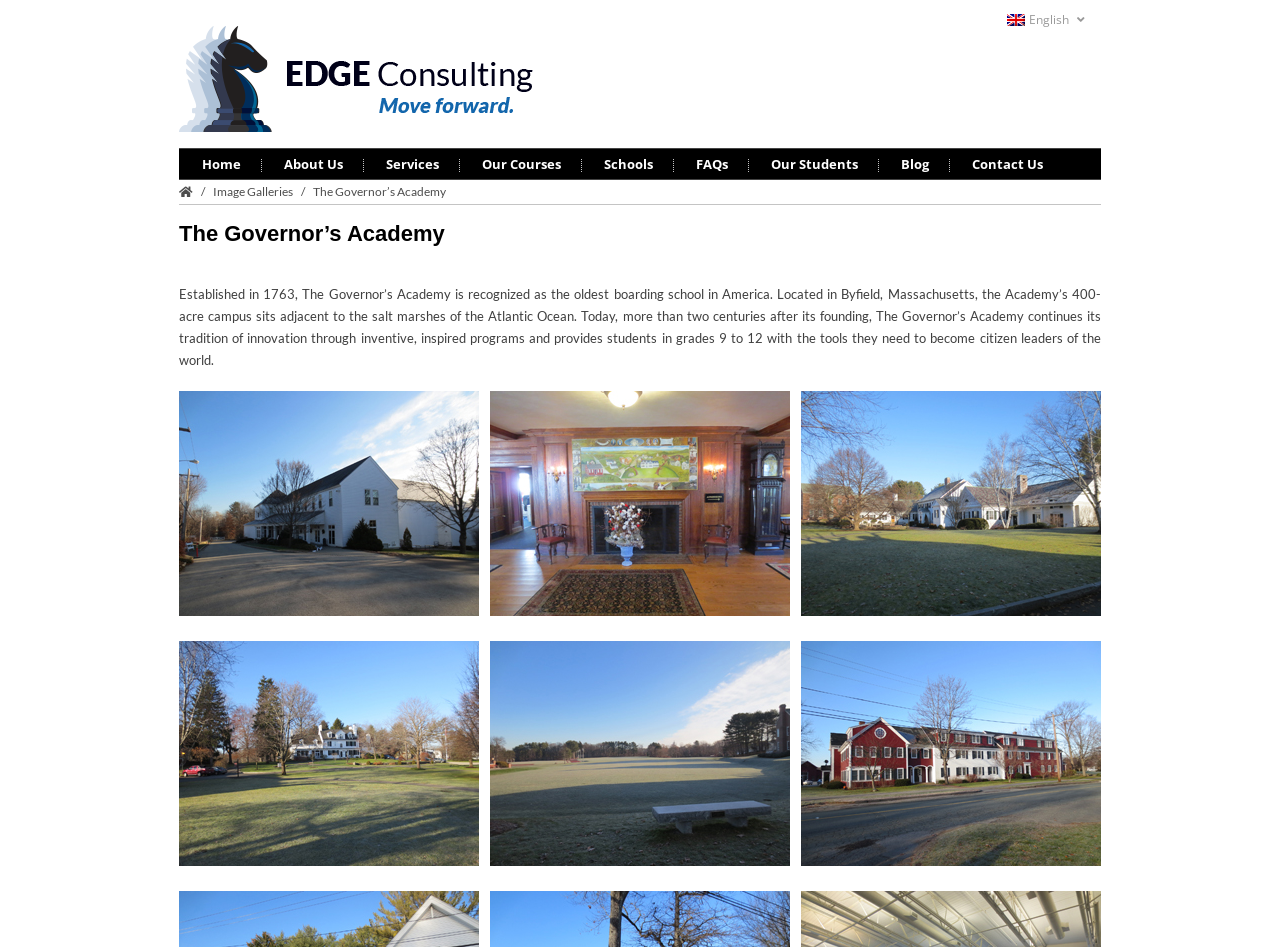Please find the bounding box coordinates of the clickable region needed to complete the following instruction: "Check out the Student center". The bounding box coordinates must consist of four float numbers between 0 and 1, i.e., [left, top, right, bottom].

[0.625, 0.677, 0.86, 0.914]